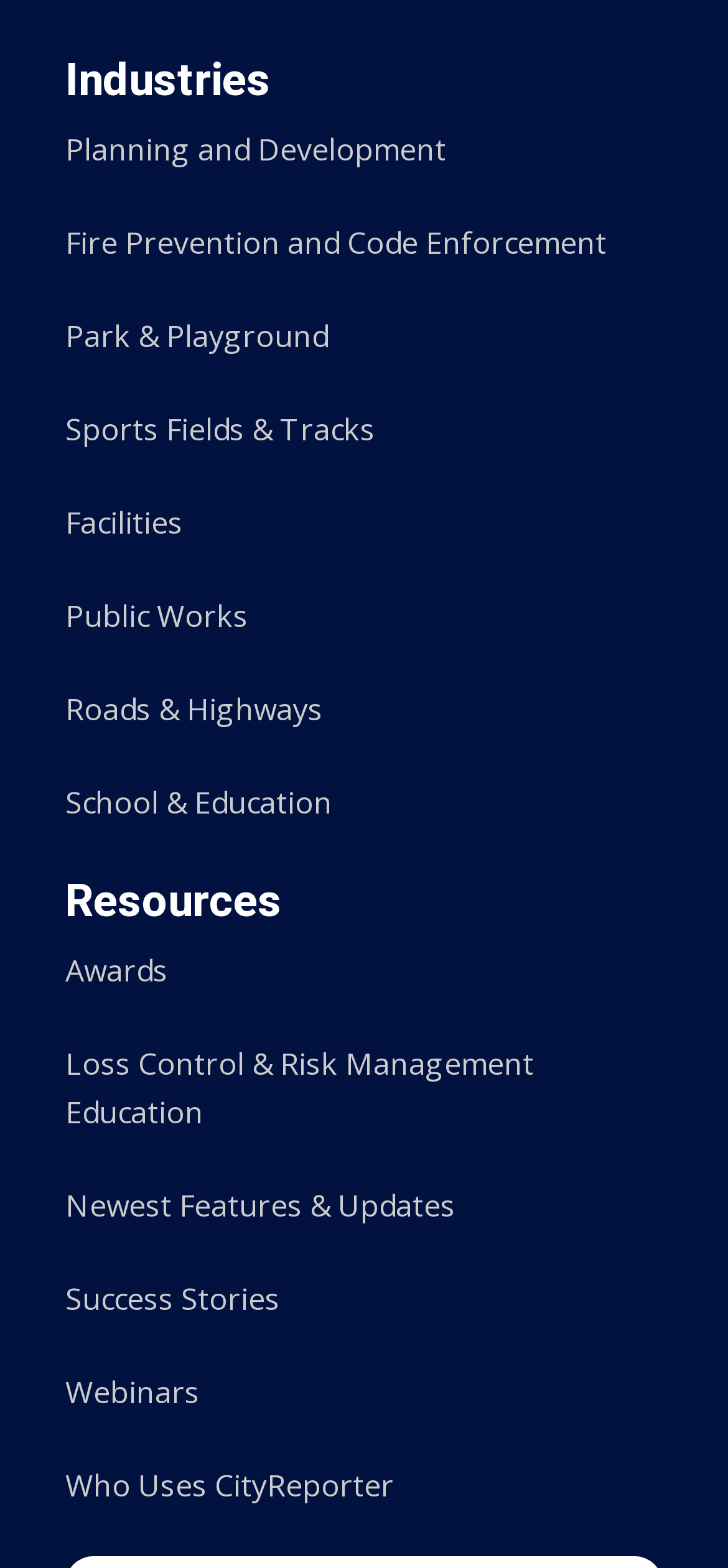Please specify the bounding box coordinates of the region to click in order to perform the following instruction: "Learn about Awards".

[0.09, 0.606, 0.231, 0.632]